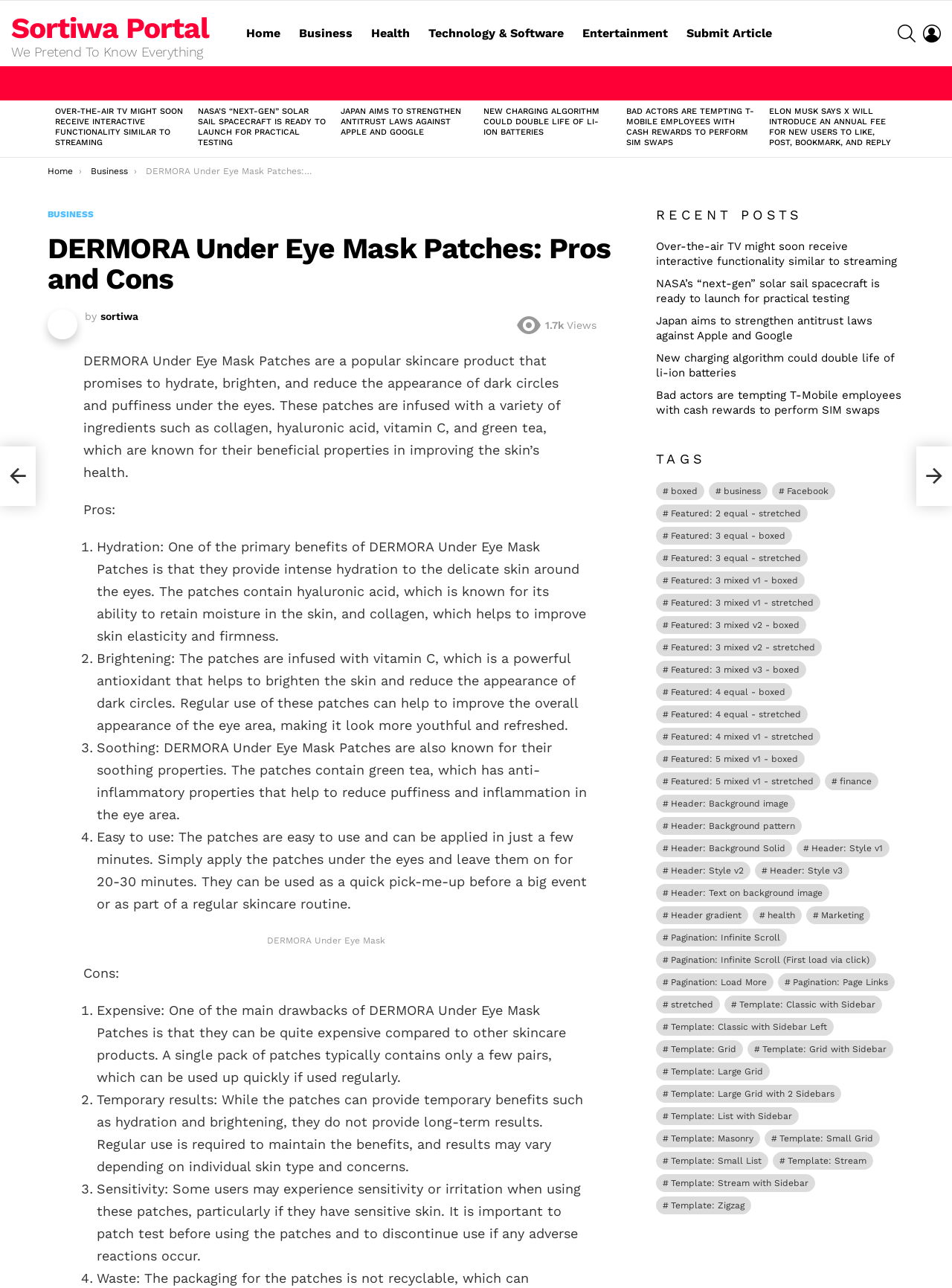Summarize the webpage comprehensively, mentioning all visible components.

The webpage is a blog post about DERMORA Under Eye Mask Patches, discussing their pros and cons. At the top, there is a navigation bar with links to "Home", "Business", "Health", "Technology & Software", "Entertainment", and "Submit Article". On the right side, there are search and login icons.

Below the navigation bar, there is a section with the latest stories, featuring five article links with headings and a "Previous" and "Next" button at the bottom.

The main content of the webpage is the blog post, which has a heading "DERMORA Under Eye Mask Patches: Pros and Cons" and is divided into sections. The first section provides an introduction to the product, explaining its benefits and ingredients. The next sections list the pros and cons of using the patches, with four points under "Pros" and three points under "Cons". Each point is marked with a number and has a brief description.

On the right side of the blog post, there is a section with recent posts, featuring five links to other articles.

At the bottom of the webpage, there are pagination icons, allowing users to navigate to previous or next pages.